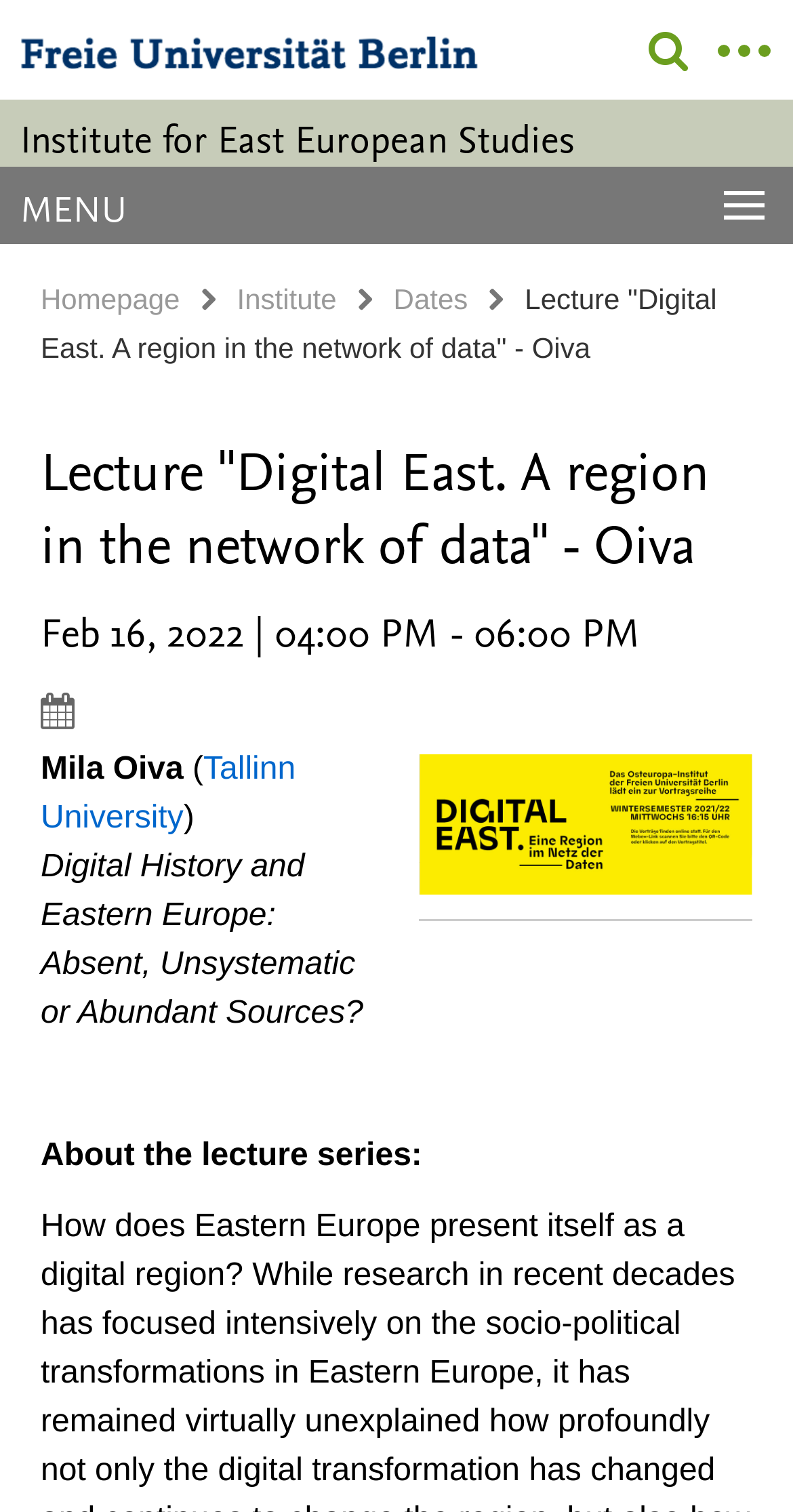Who is the speaker of the lecture?
Answer the question in as much detail as possible.

I found the answer by looking at the static text element with the text 'Mila Oiva' which is located below the lecture title and has a link to 'Tallinn University' associated with it.